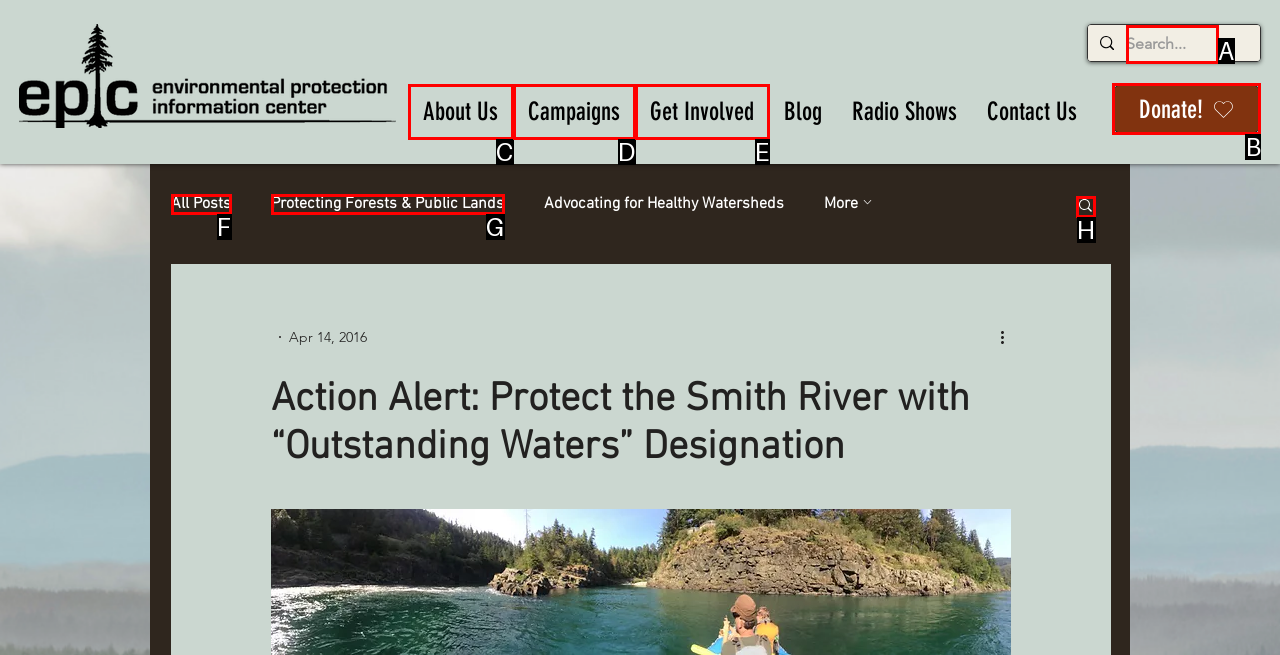Determine which HTML element should be clicked for this task: Search for documentation
Provide the option's letter from the available choices.

None